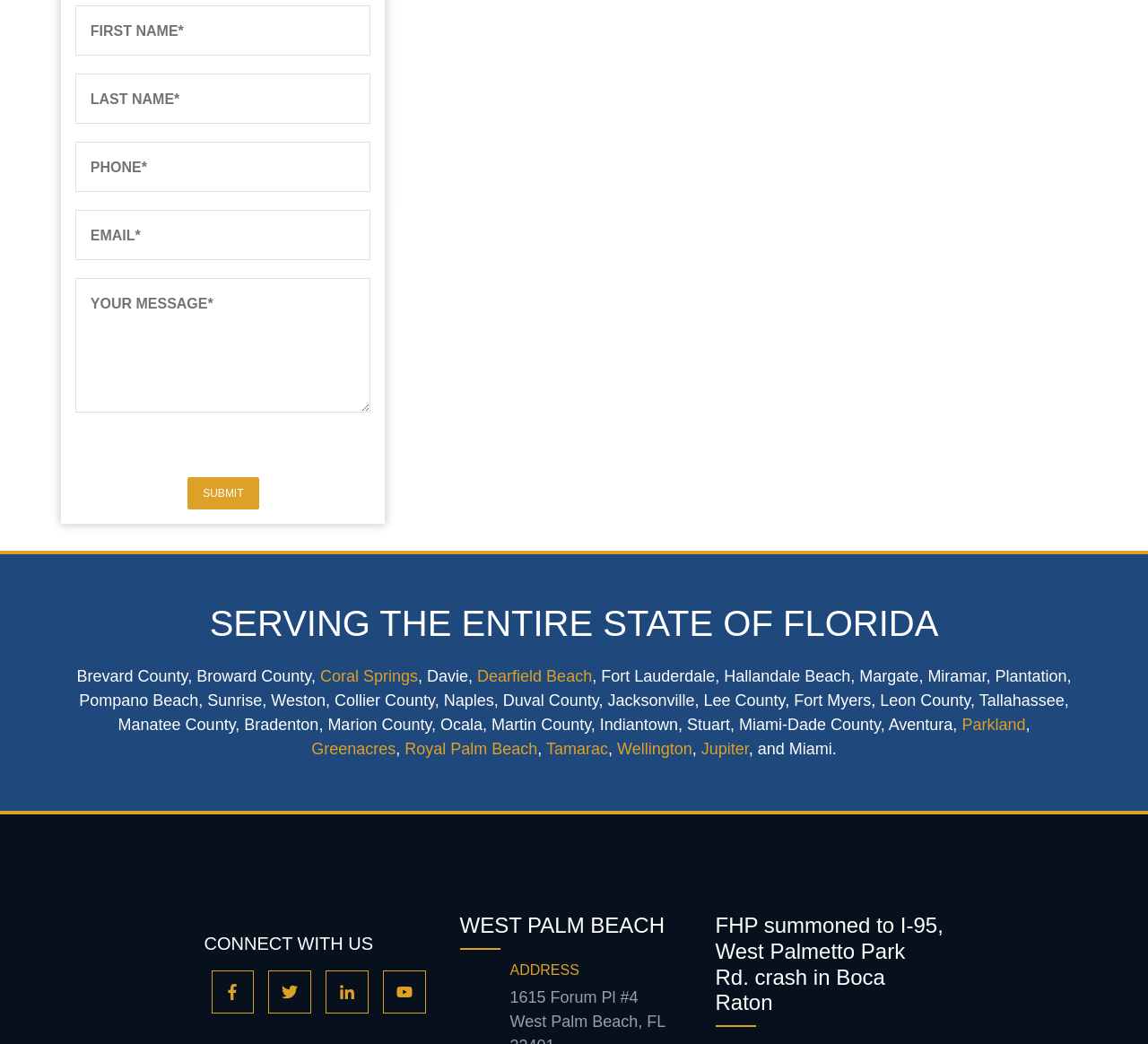Determine the bounding box coordinates for the clickable element required to fulfill the instruction: "Input phone number". Provide the coordinates as four float numbers between 0 and 1, i.e., [left, top, right, bottom].

[0.066, 0.136, 0.323, 0.184]